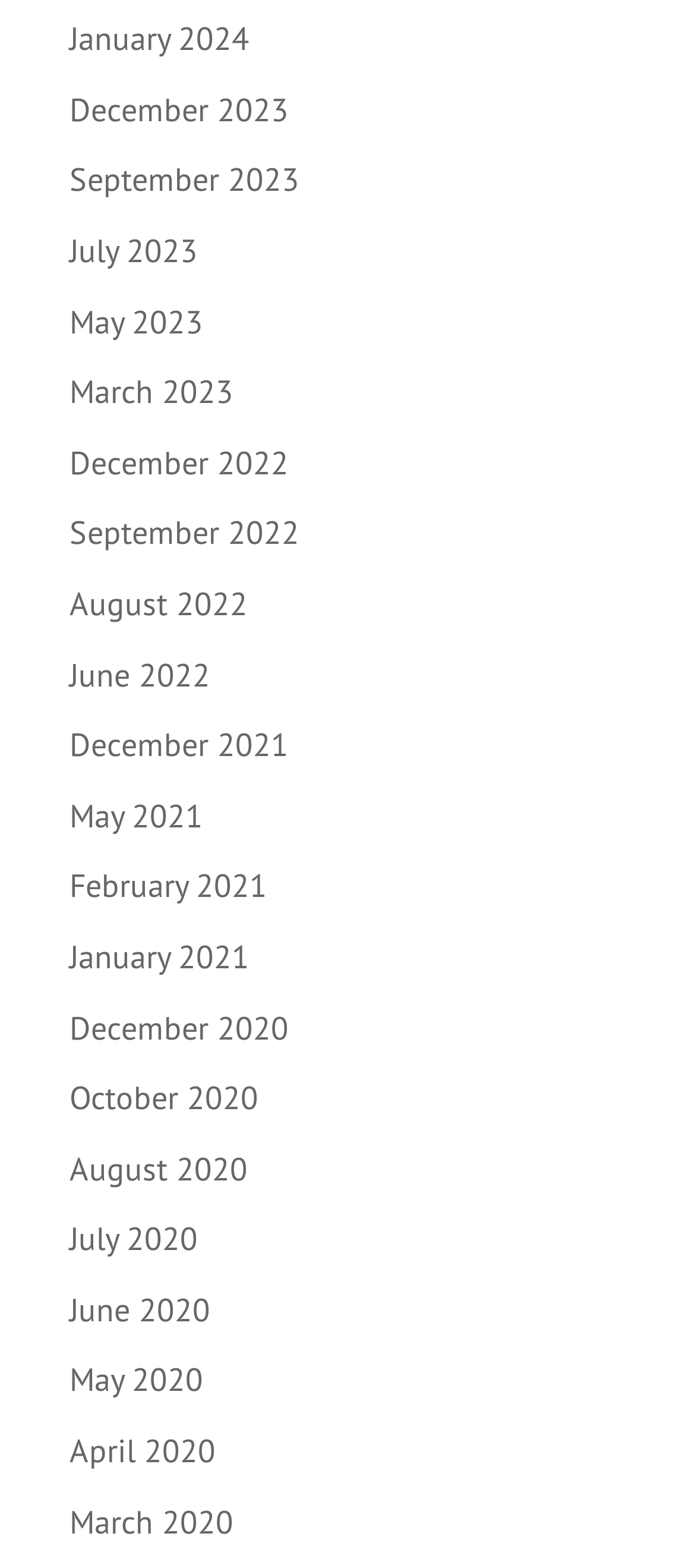What is the most recent month listed?
Using the image, provide a concise answer in one word or a short phrase.

January 2024